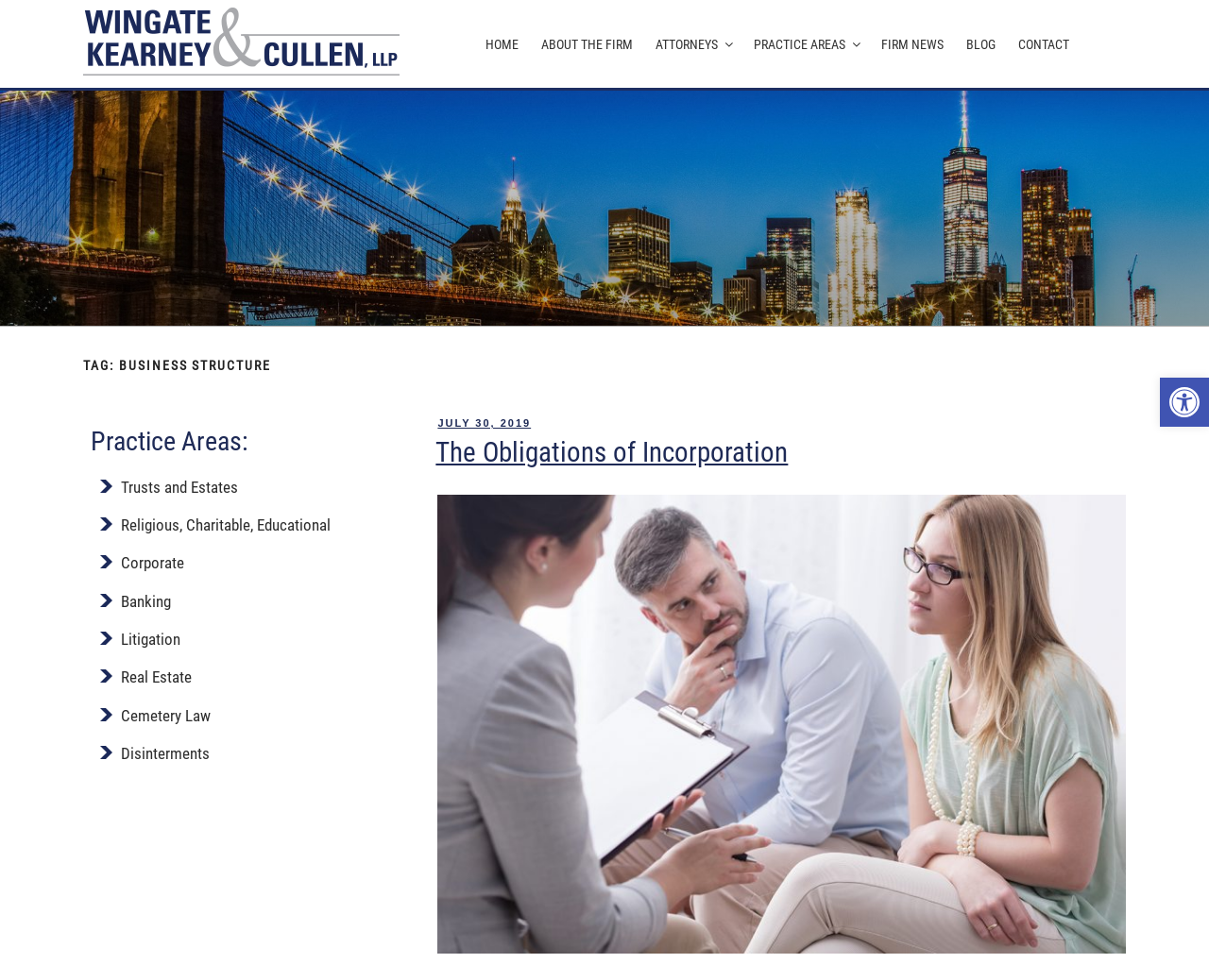Please identify the bounding box coordinates of the element's region that needs to be clicked to fulfill the following instruction: "Click on the 'HOME' link". The bounding box coordinates should consist of four float numbers between 0 and 1, i.e., [left, top, right, bottom].

[0.393, 0.022, 0.437, 0.069]